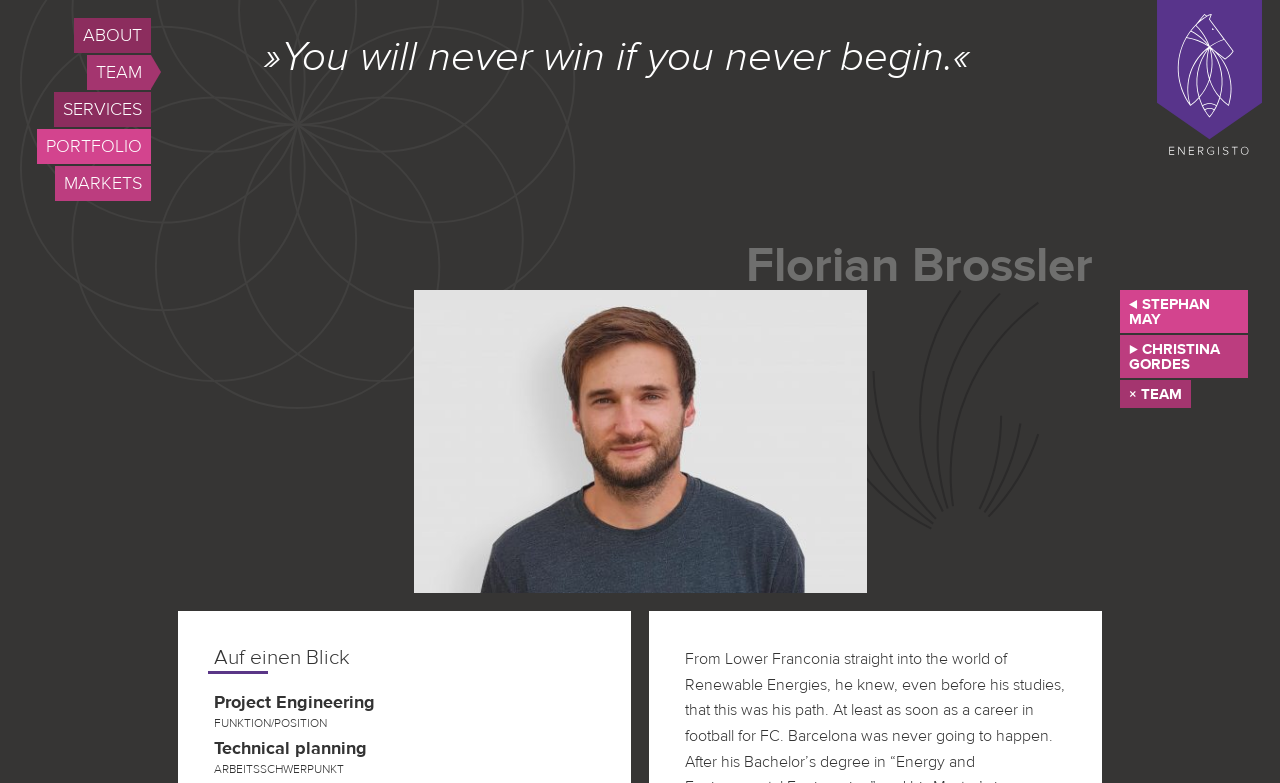Specify the bounding box coordinates of the region I need to click to perform the following instruction: "Visit STEPHAN MAY's page". The coordinates must be four float numbers in the range of 0 to 1, i.e., [left, top, right, bottom].

[0.875, 0.371, 0.986, 0.426]